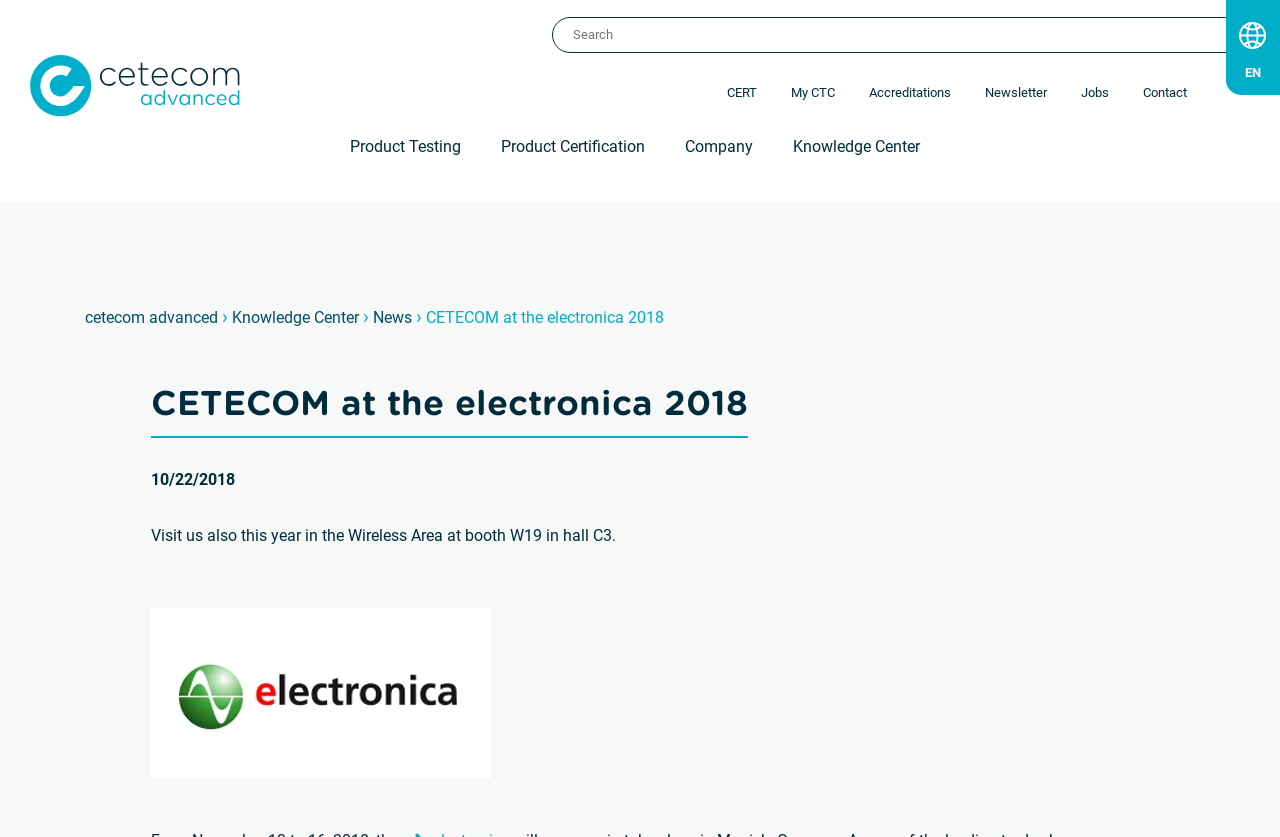Can you find the bounding box coordinates for the UI element given this description: "CETECOM auf der electronica 2018"? Provide the coordinates as four float numbers between 0 and 1: [left, top, right, bottom].

[0.958, 0.111, 1.0, 0.134]